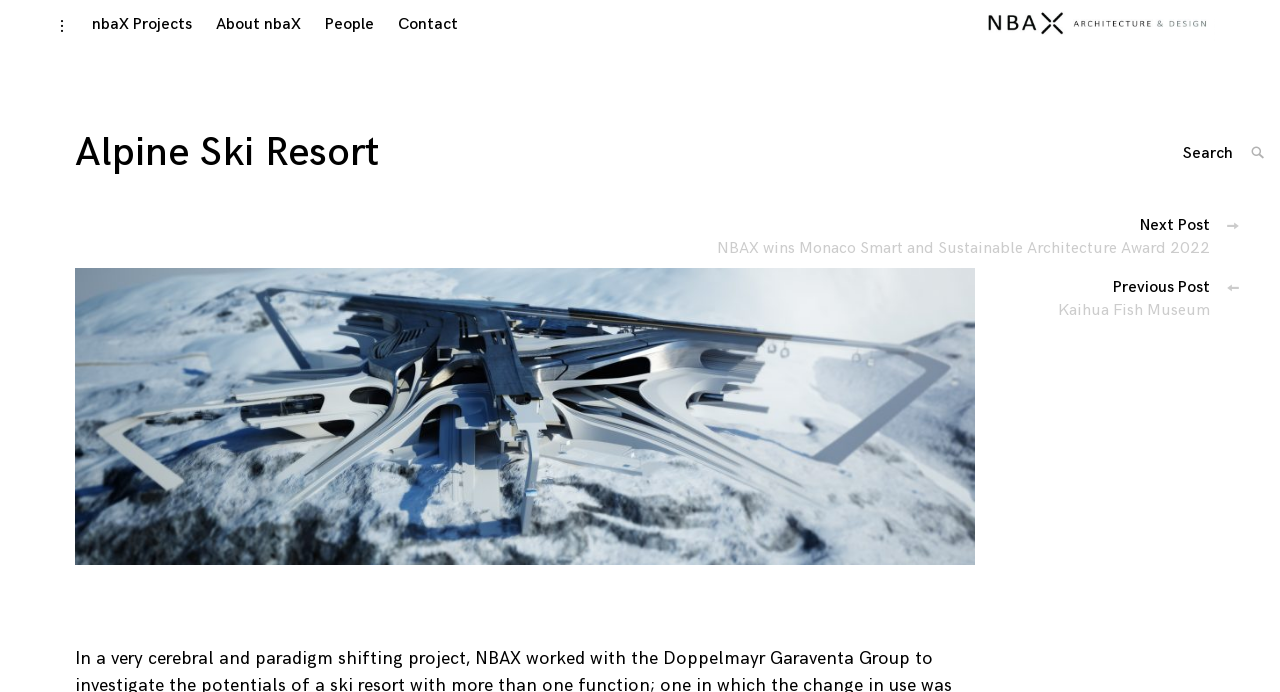Given the following UI element description: "Contact", find the bounding box coordinates in the webpage screenshot.

[0.295, 0.043, 0.342, 0.078]